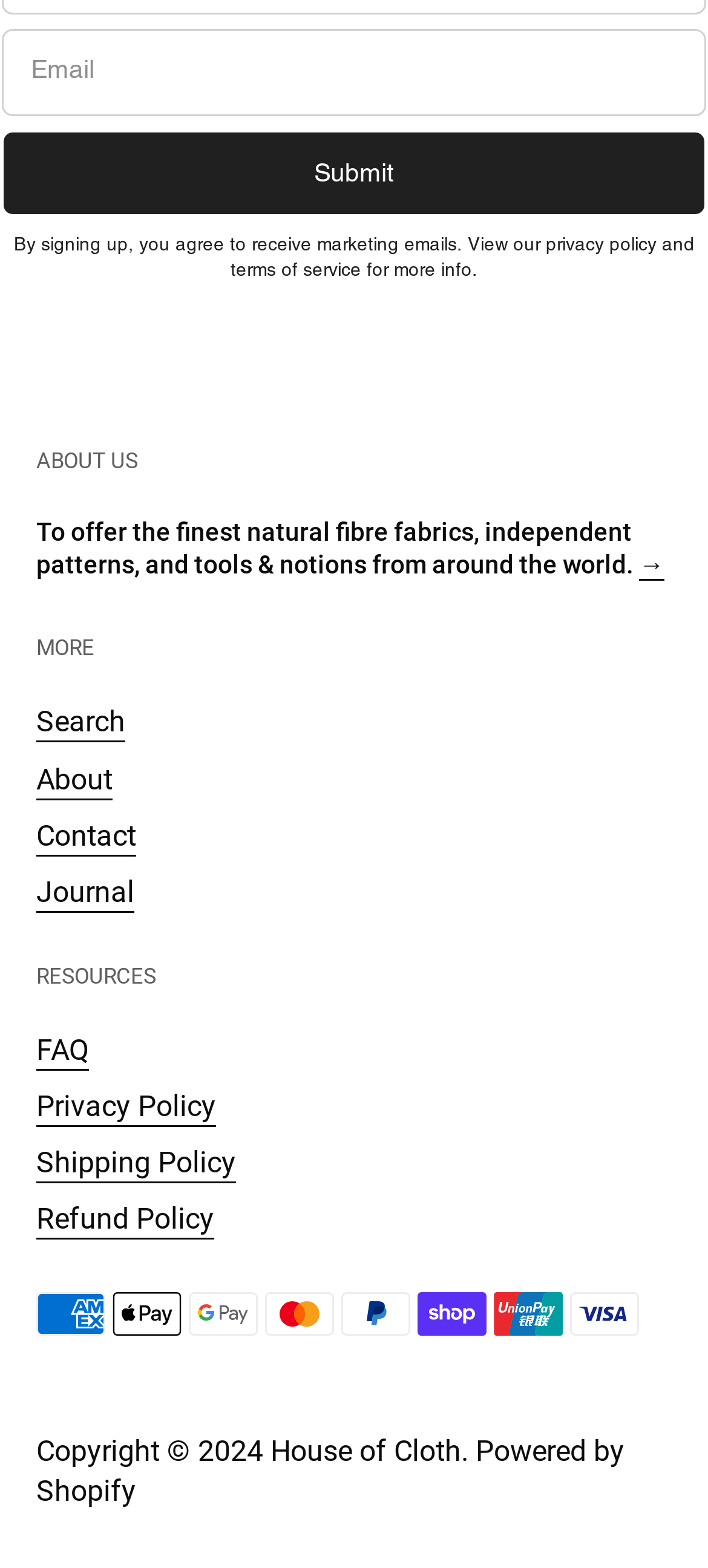Determine the bounding box coordinates of the clickable area required to perform the following instruction: "Submit". The coordinates should be represented as four float numbers between 0 and 1: [left, top, right, bottom].

[0.005, 0.085, 0.995, 0.137]